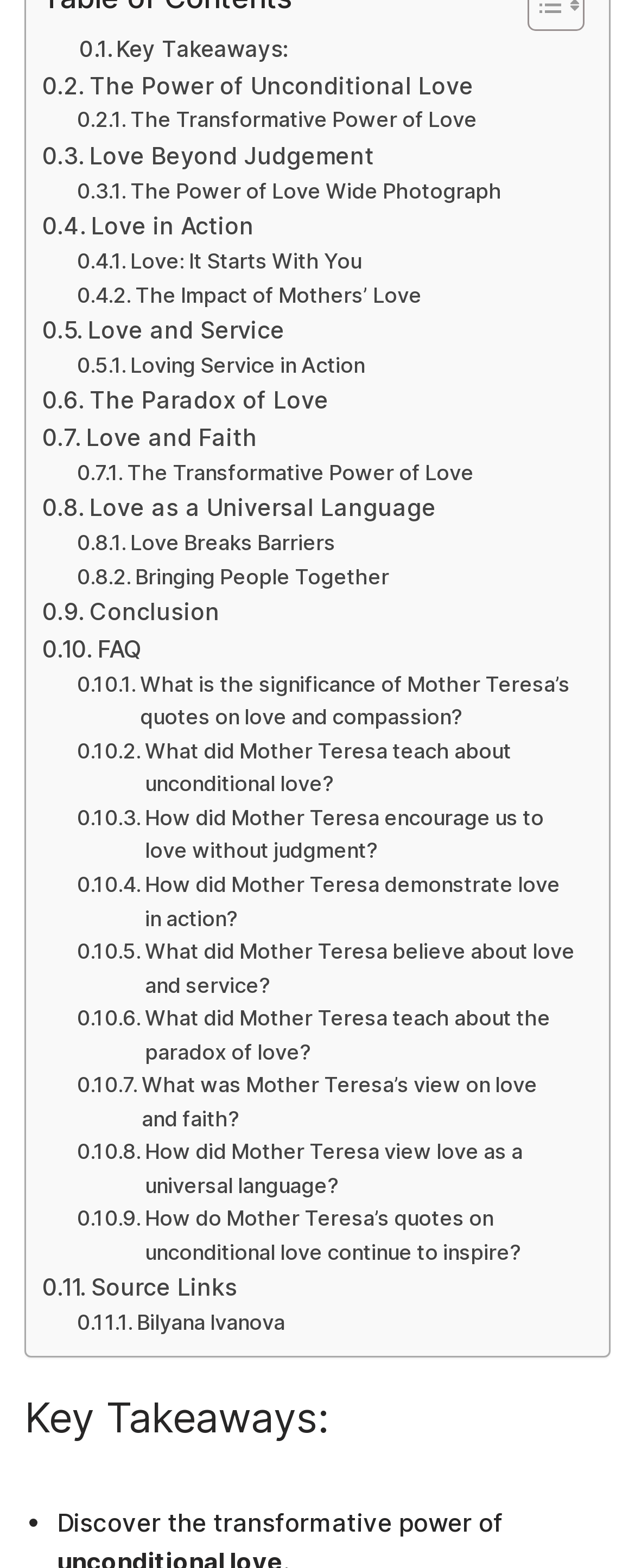Locate the bounding box coordinates of the clickable area needed to fulfill the instruction: "Call 408-533-8776".

None